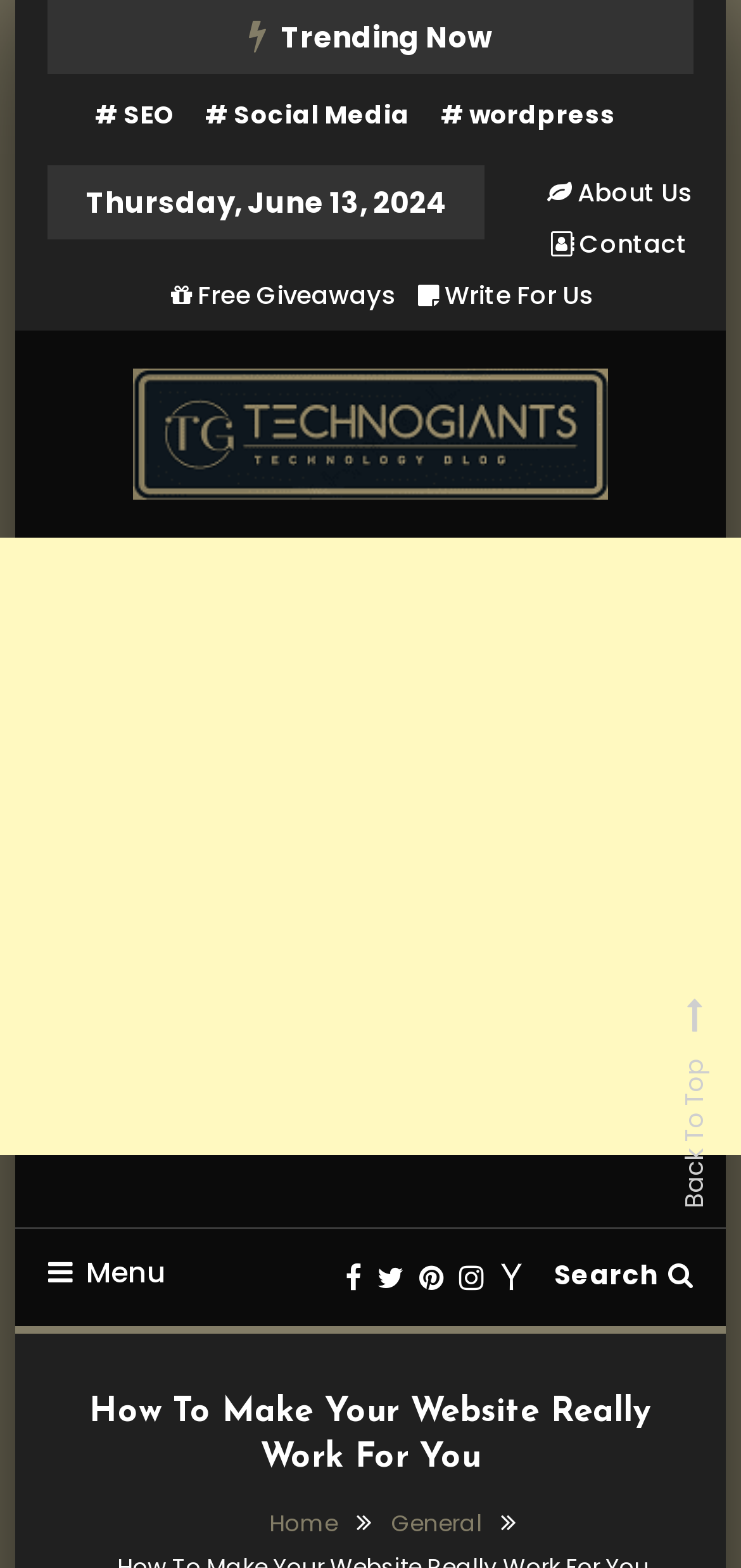What is the name of the technology blog?
From the screenshot, provide a brief answer in one word or phrase.

TechnoGiants